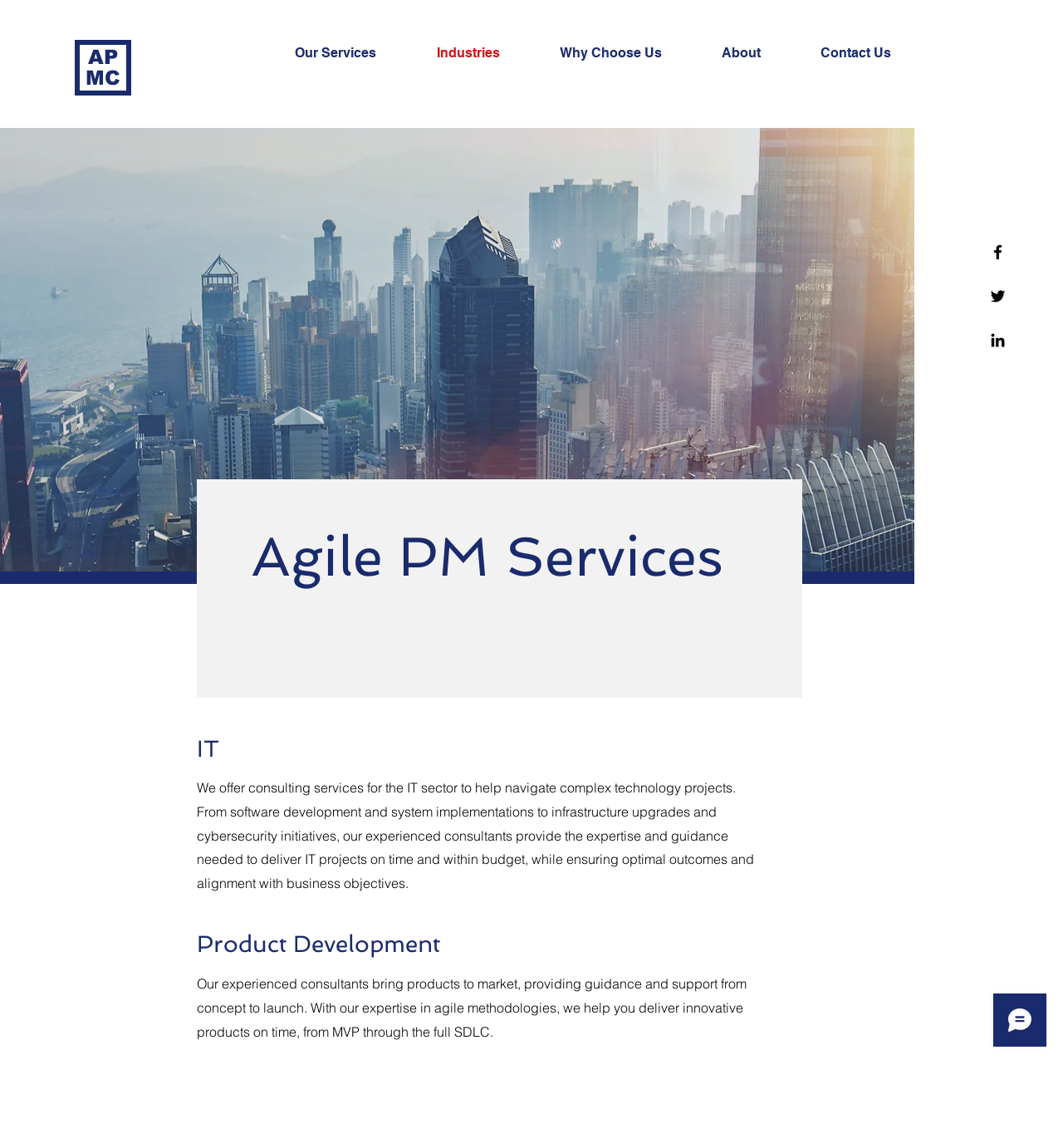Find the bounding box coordinates of the clickable area required to complete the following action: "Navigate to Our Services".

[0.266, 0.028, 0.399, 0.064]